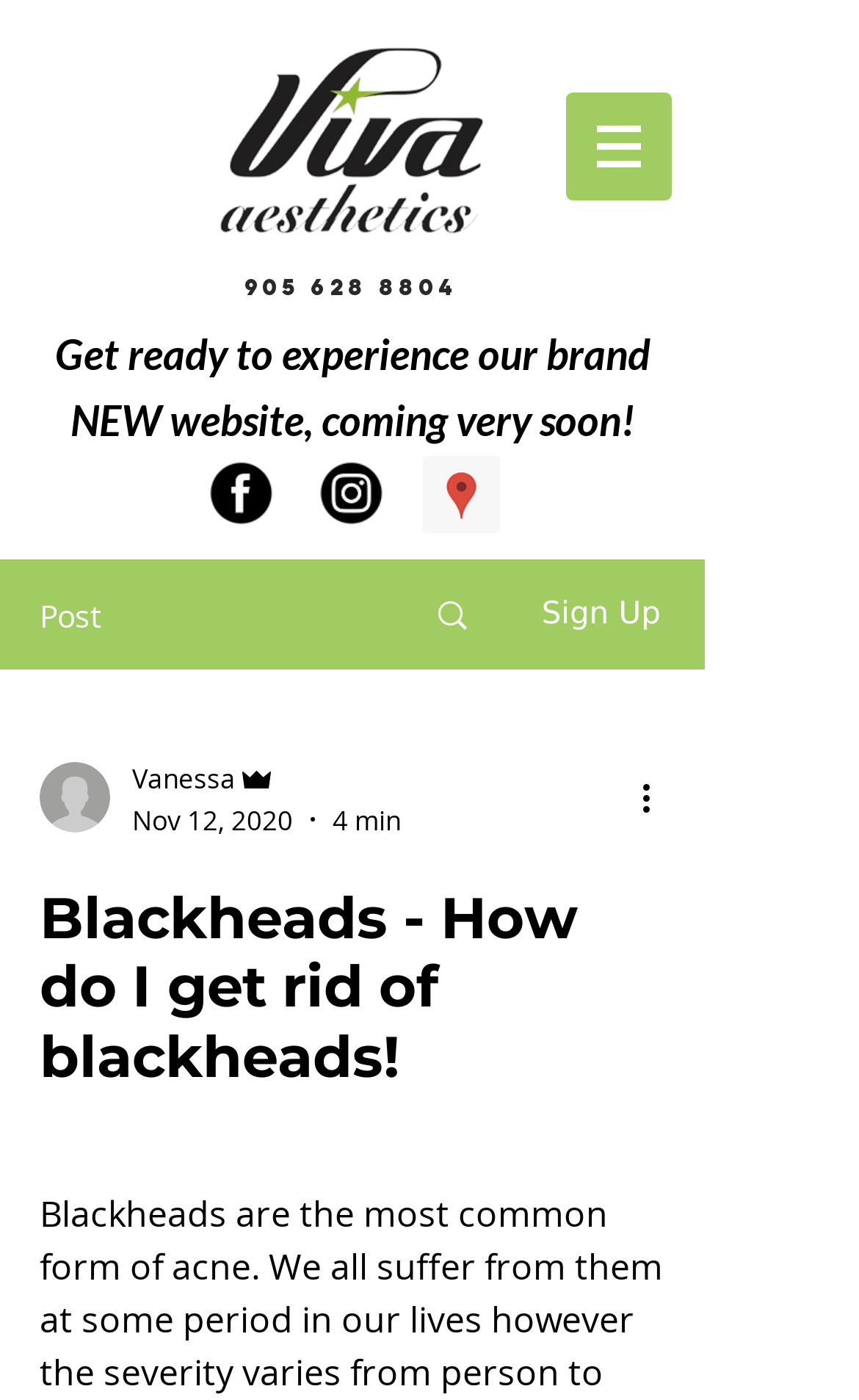Describe the entire webpage, focusing on both content and design.

This webpage appears to be a blog post about removing blackheads, a common form of acne. At the top left corner, there is a logo image, and next to it, a navigation menu labeled "Site" with a dropdown button. Below the logo, there is a heading with a phone number, "905 628 8804", which is also a clickable link.

Further down, there is a prominent heading announcing the launch of a new website, coming soon. Below this heading, there is a social media bar with three links, each accompanied by an image, representing different social media platforms.

On the left side of the page, there is a section with a profile picture of the writer, Vanessa, who is also an admin. The section includes the writer's name, a generic label "Admin", and the date of the post, "Nov 12, 2020". Additionally, there is a label indicating that the post takes "4 min" to read.

The main content of the page is headed by a title, "Blackheads - How do I get rid of blackheads!", which is located near the bottom of the page. There is also a "More actions" button at the bottom right corner, accompanied by an image.